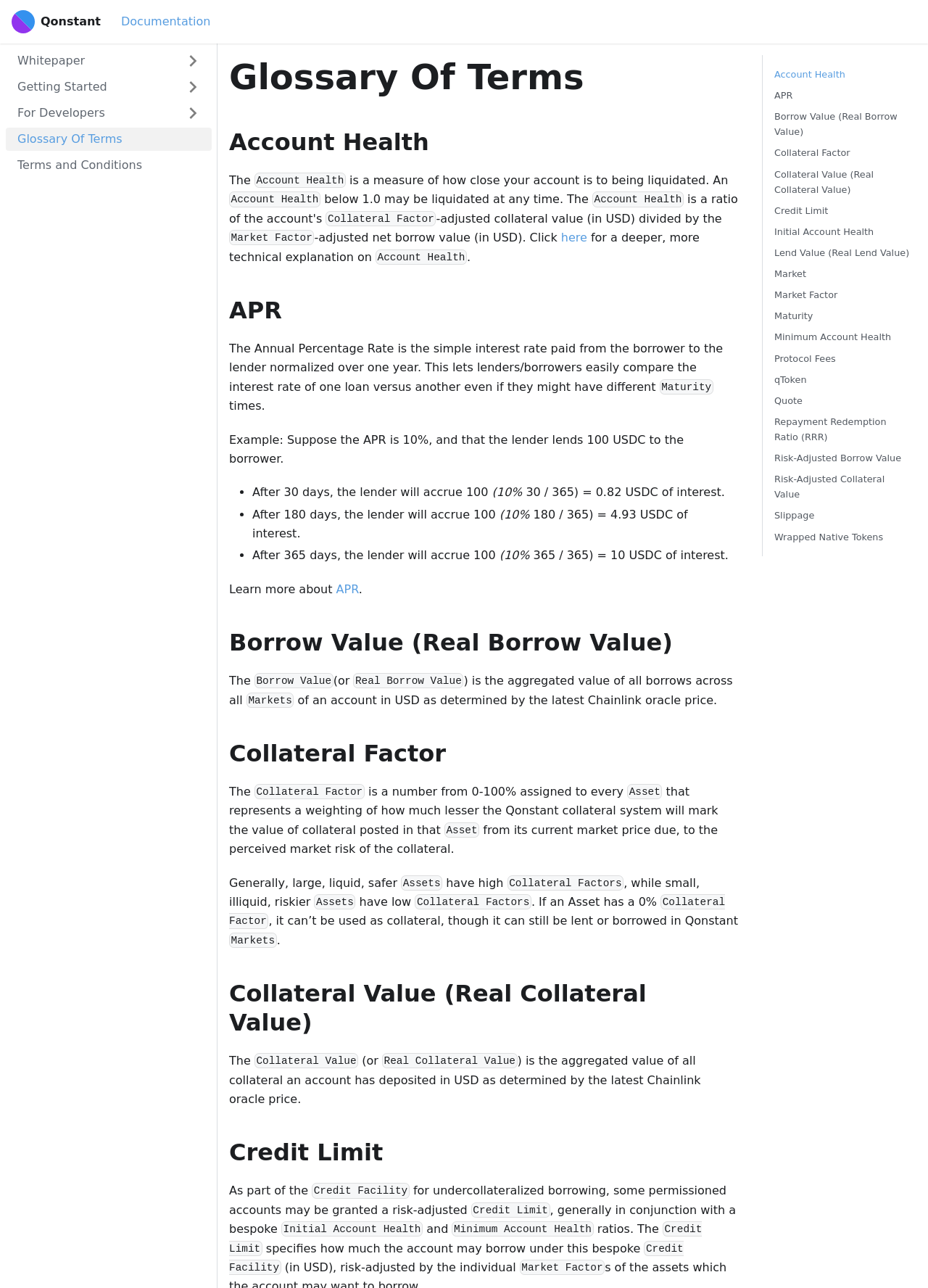Can you identify the bounding box coordinates of the clickable region needed to carry out this instruction: 'Go to Documentation'? The coordinates should be four float numbers within the range of 0 to 1, stated as [left, top, right, bottom].

[0.121, 0.007, 0.236, 0.027]